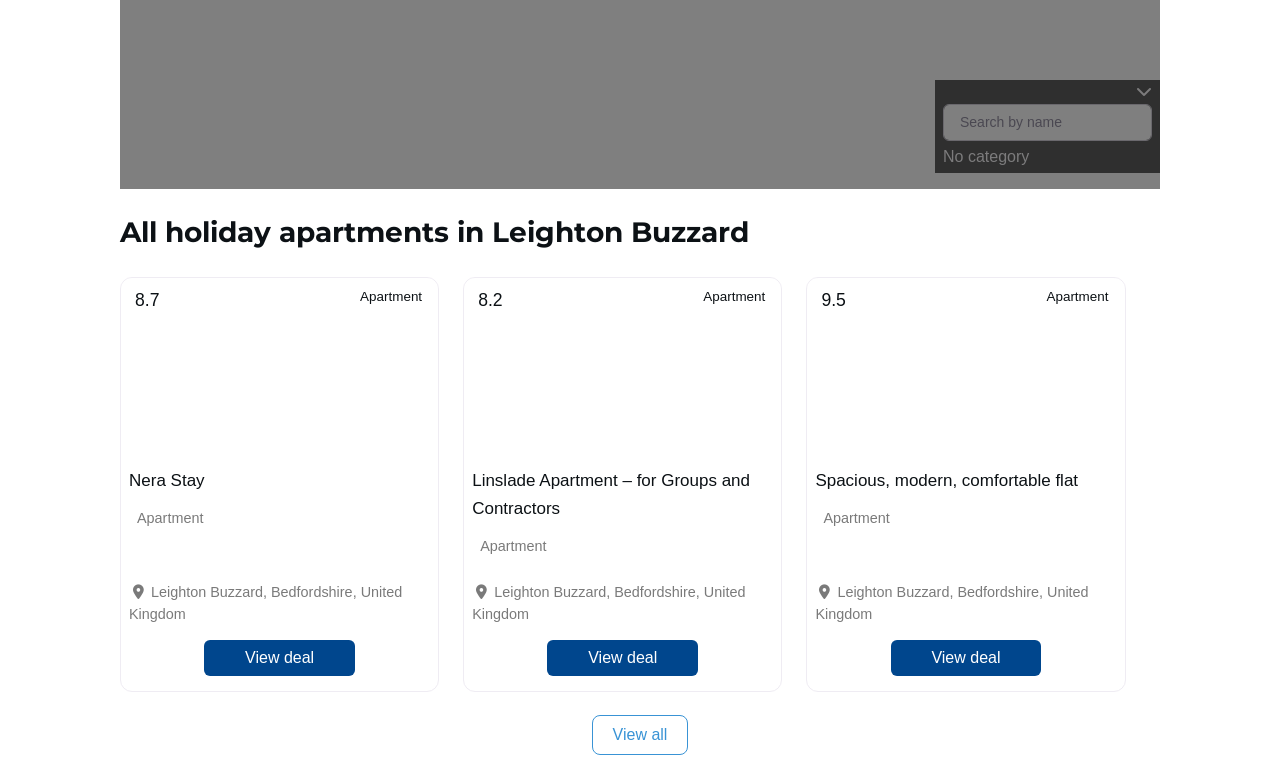What is the purpose of the 'View all' link?
Can you provide a detailed and comprehensive answer to the question?

The 'View all' link is likely intended to allow users to view all available apartments, rather than just the three listed on this page.